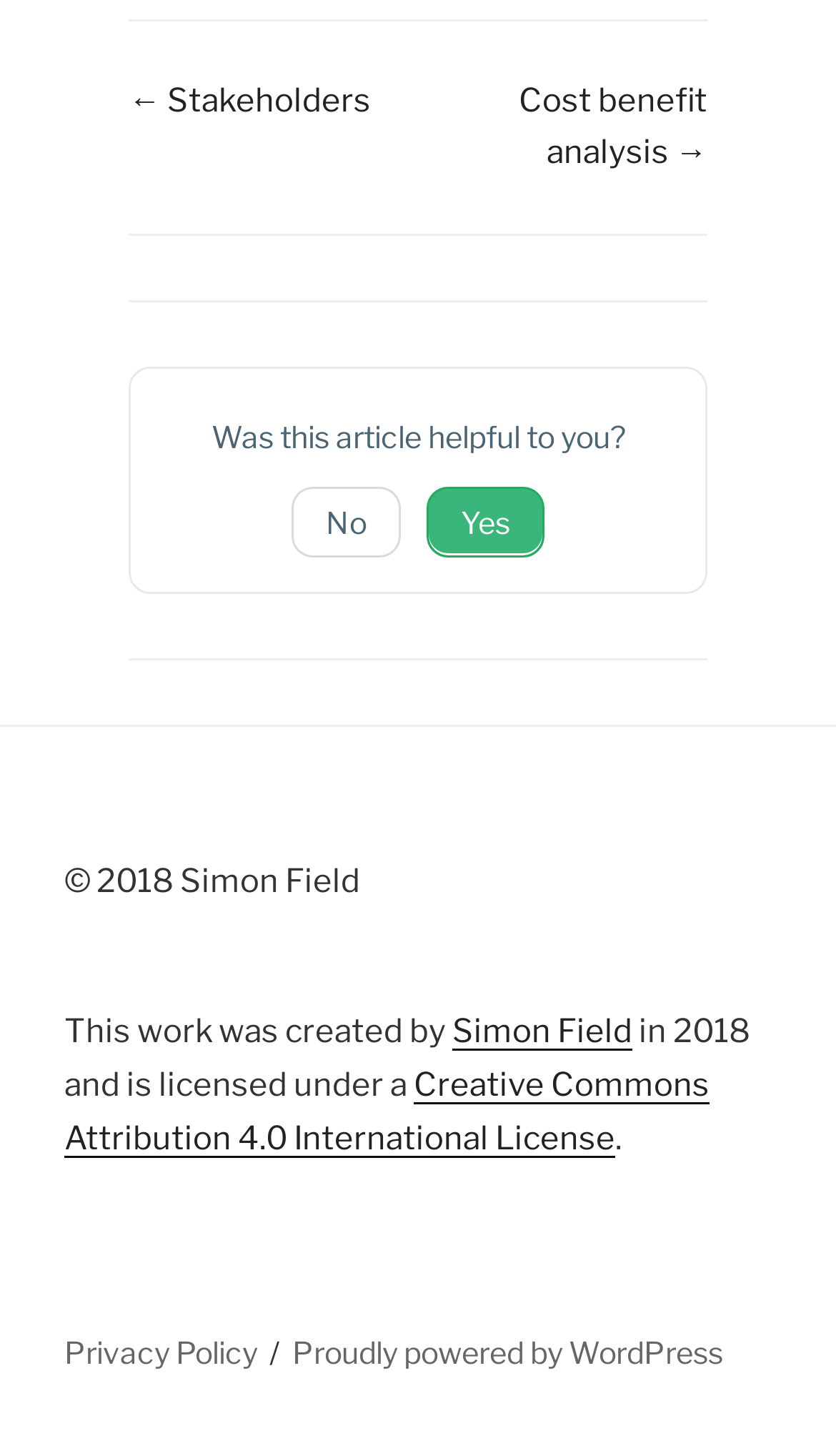What is the copyright year of the work?
Based on the image content, provide your answer in one word or a short phrase.

2018